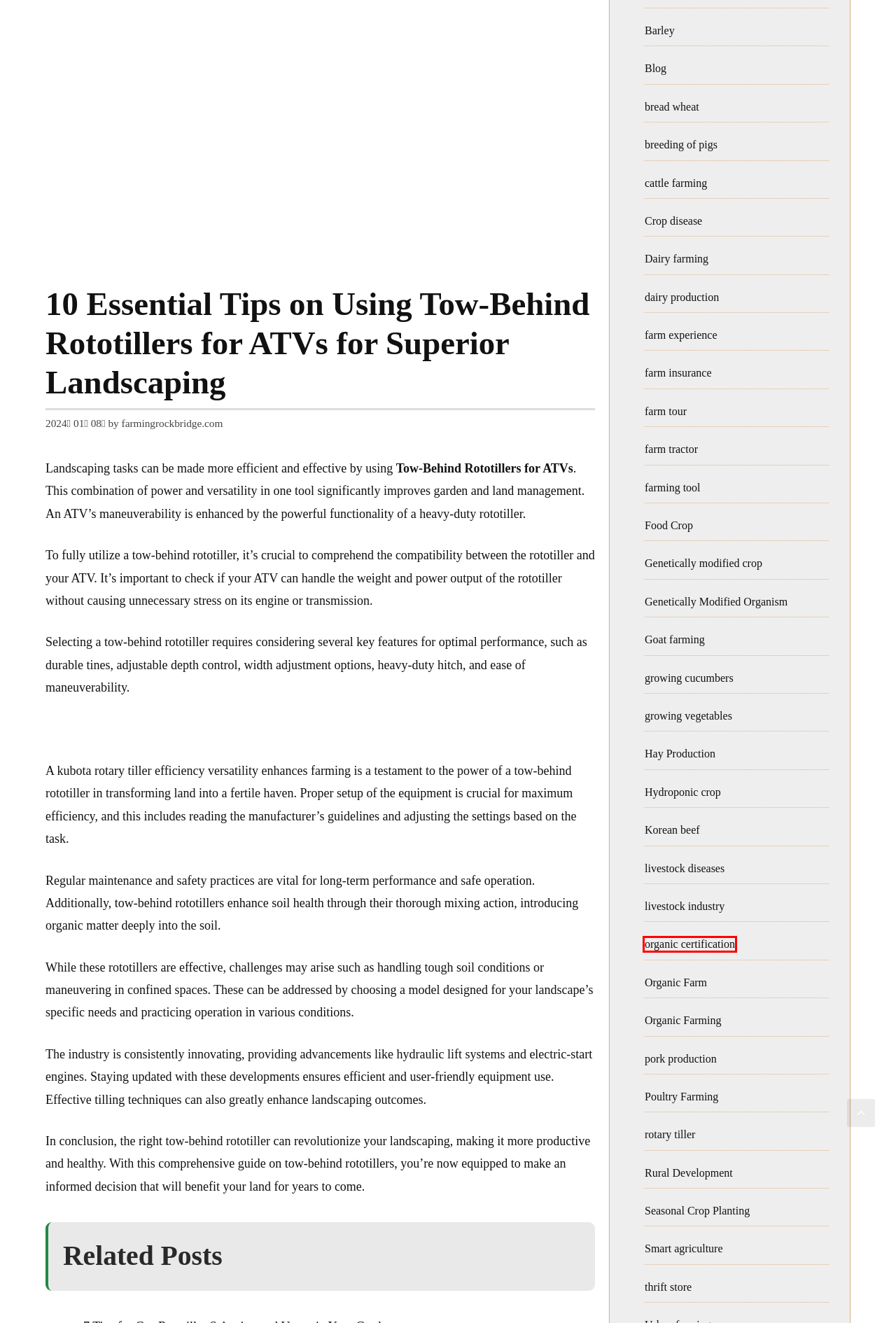You have been given a screenshot of a webpage with a red bounding box around a UI element. Select the most appropriate webpage description for the new webpage that appears after clicking the element within the red bounding box. The choices are:
A. Genetically Modified Organism - Farm Tours in Rockbridge
B. farm tour - Farm Tours in Rockbridge
C. cattle farming - Farm Tours in Rockbridge
D. Hydroponic crop - Farm Tours in Rockbridge
E. organic certification - Farm Tours in Rockbridge
F. farming tool - Farm Tours in Rockbridge
G. breeding of pigs - Farm Tours in Rockbridge
H. rotary tiller - Farm Tours in Rockbridge

E